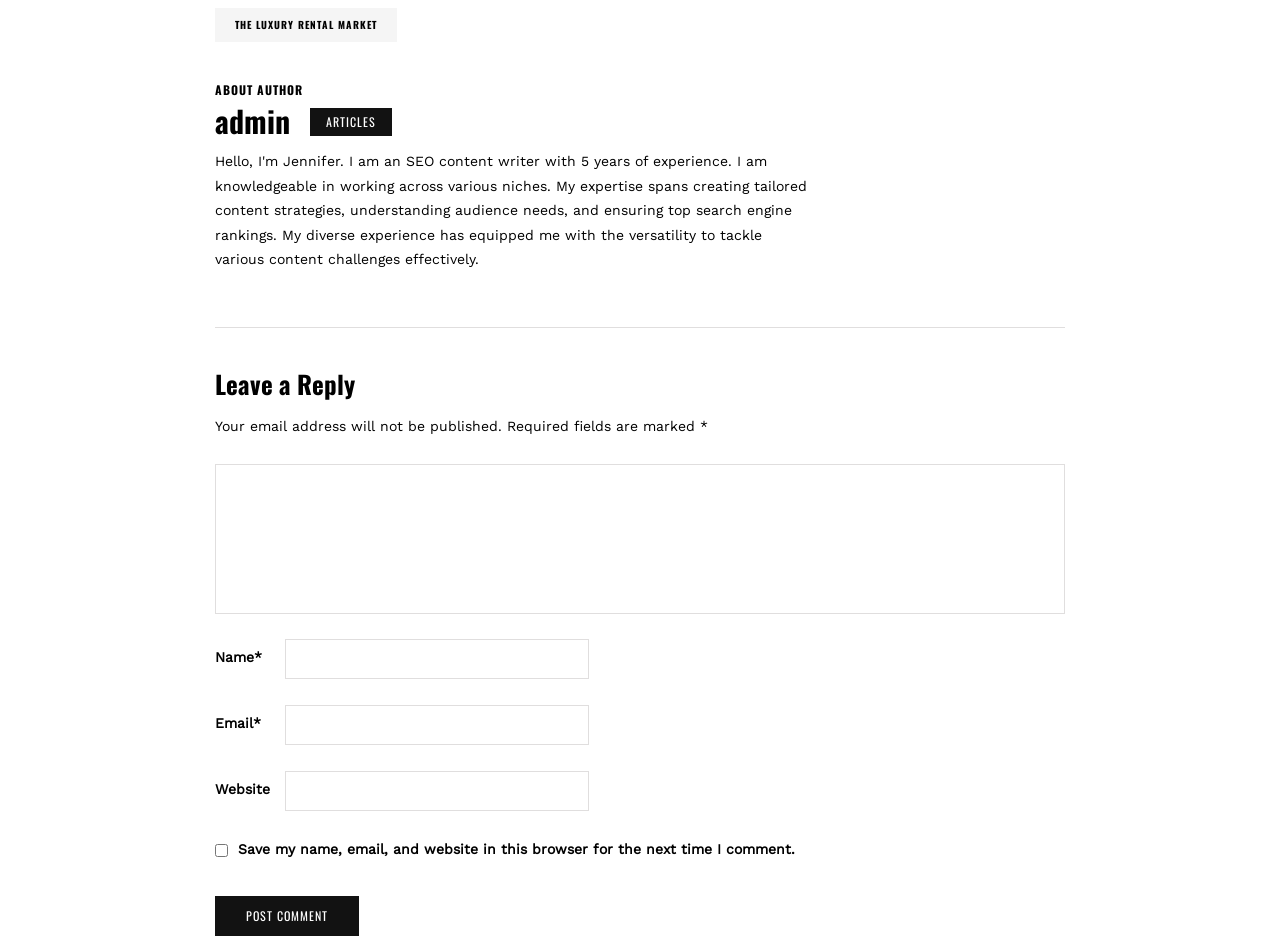What is the button at the bottom of the page for?
Can you provide a detailed and comprehensive answer to the question?

The button at the bottom of the page has the text 'POST COMMENT', indicating that it is used to submit a comment or post a reply.